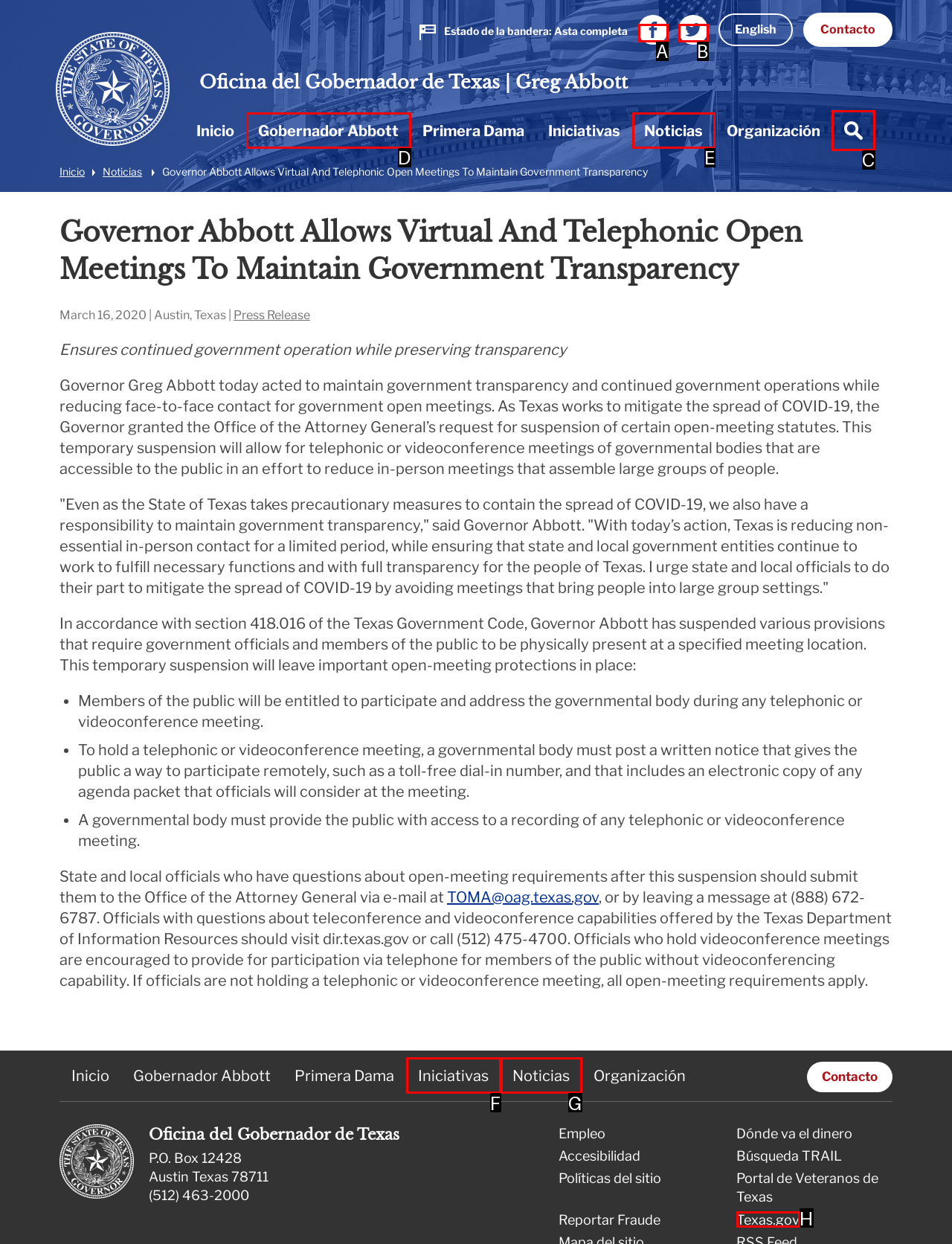Point out the HTML element I should click to achieve the following task: Search for keywords Provide the letter of the selected option from the choices.

C